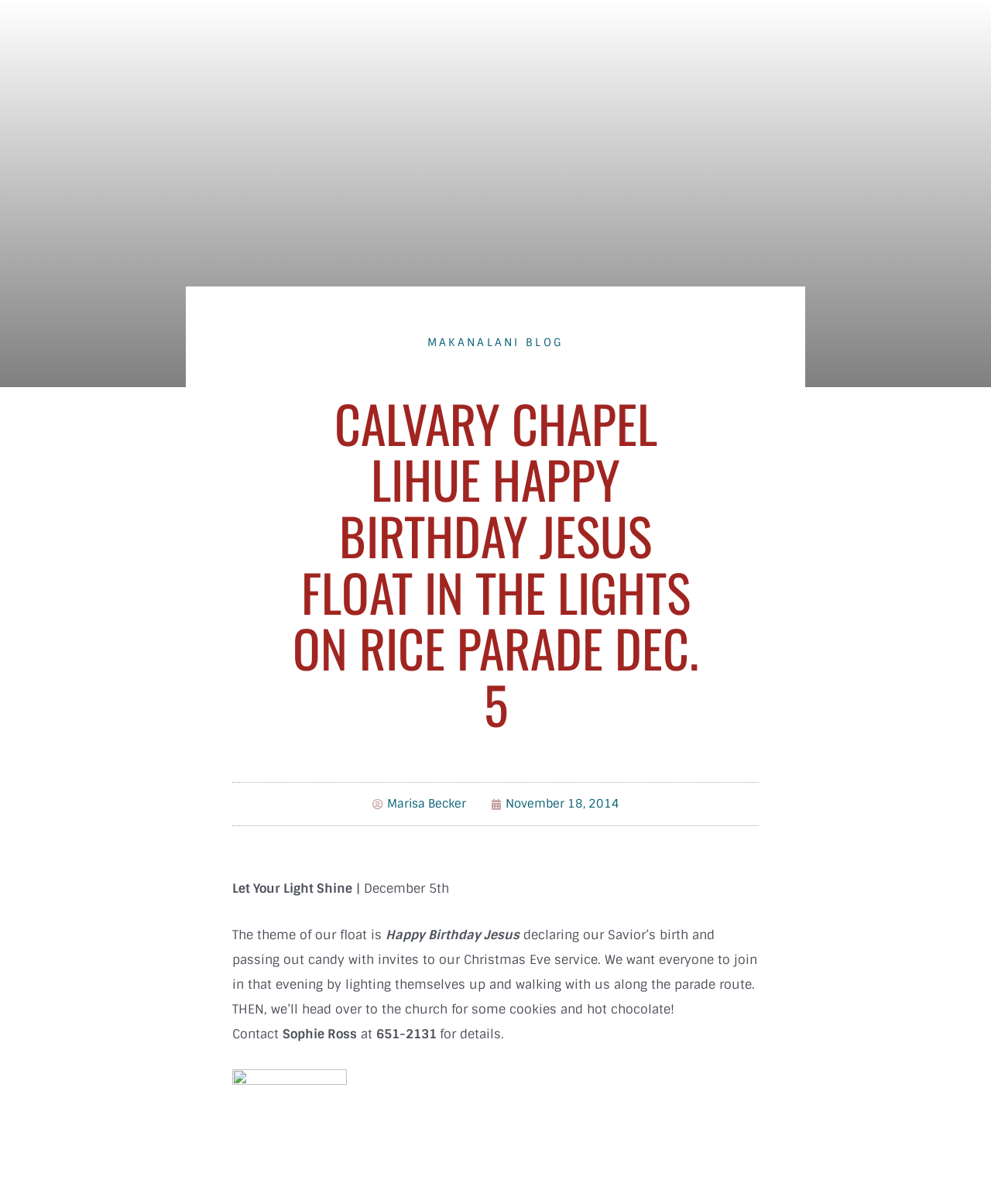Answer the question briefly using a single word or phrase: 
What is the date of the event?

December 5th